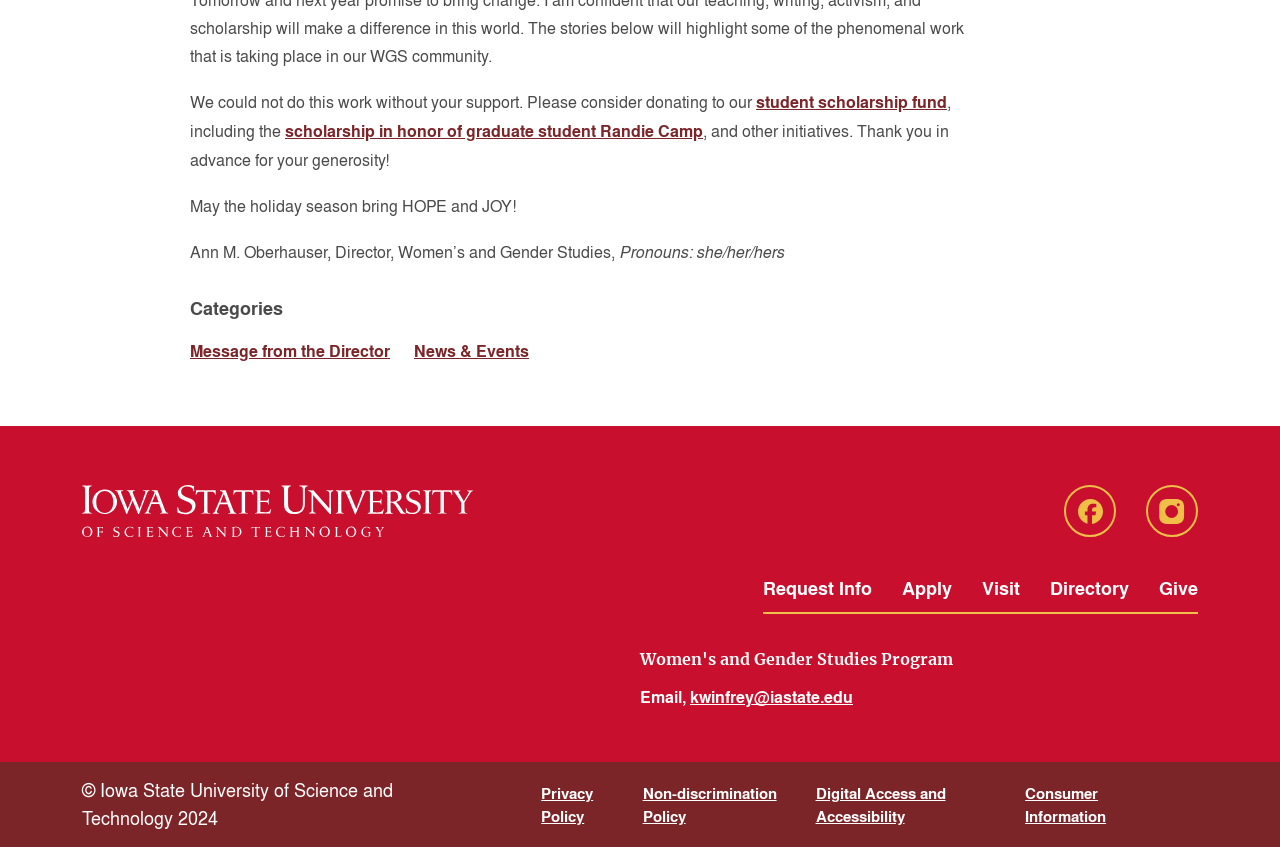Analyze the image and give a detailed response to the question:
What is the pronoun used by the director?

I found the answer by looking at the text element with the content 'Pronouns: she/her/hers' which is located below the director's name, indicating that the director uses the pronouns she/her/hers.